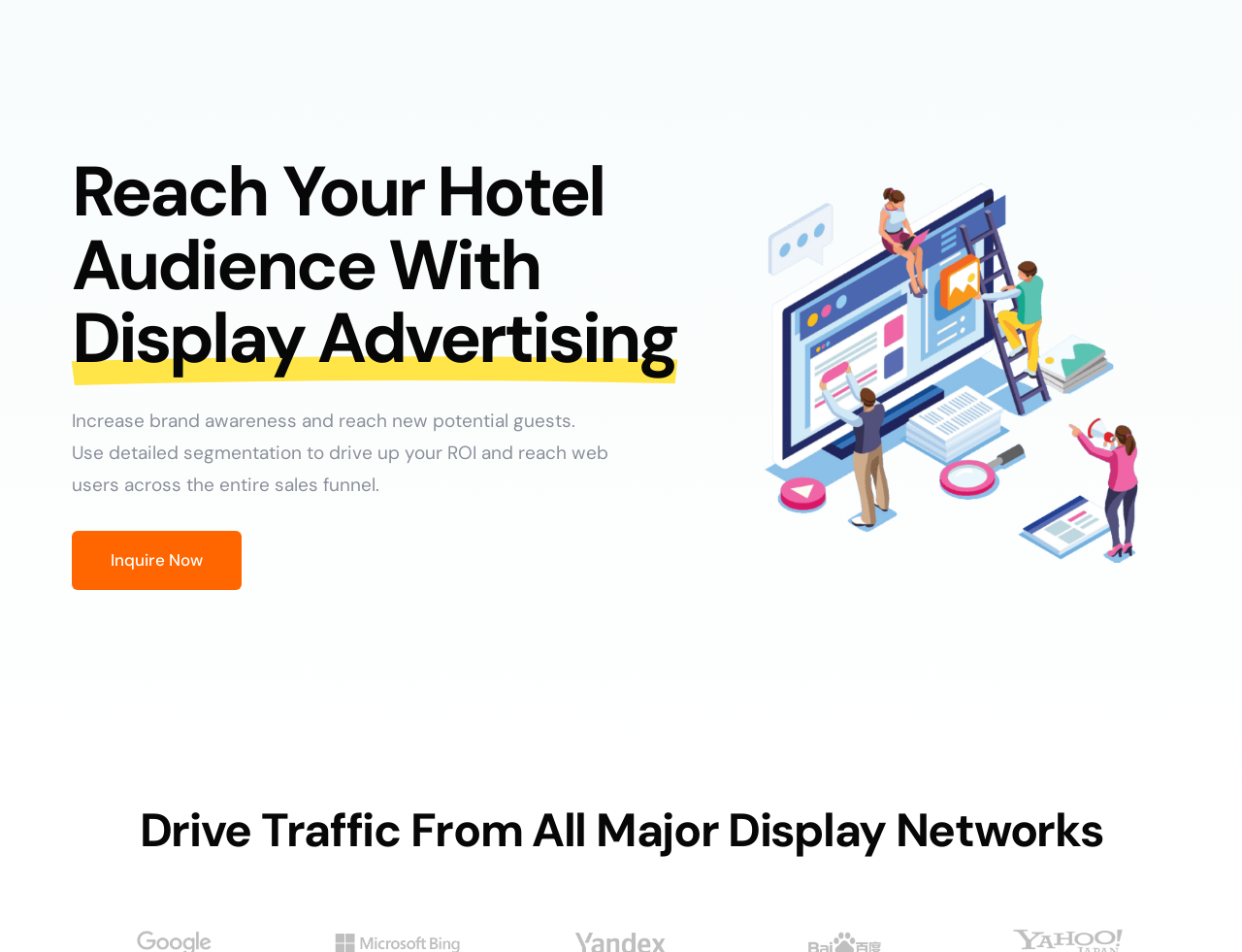Please specify the coordinates of the bounding box for the element that should be clicked to carry out this instruction: "Learn about hotel display advertising". The coordinates must be four float numbers between 0 and 1, formatted as [left, top, right, bottom].

[0.551, 0.278, 0.77, 0.315]